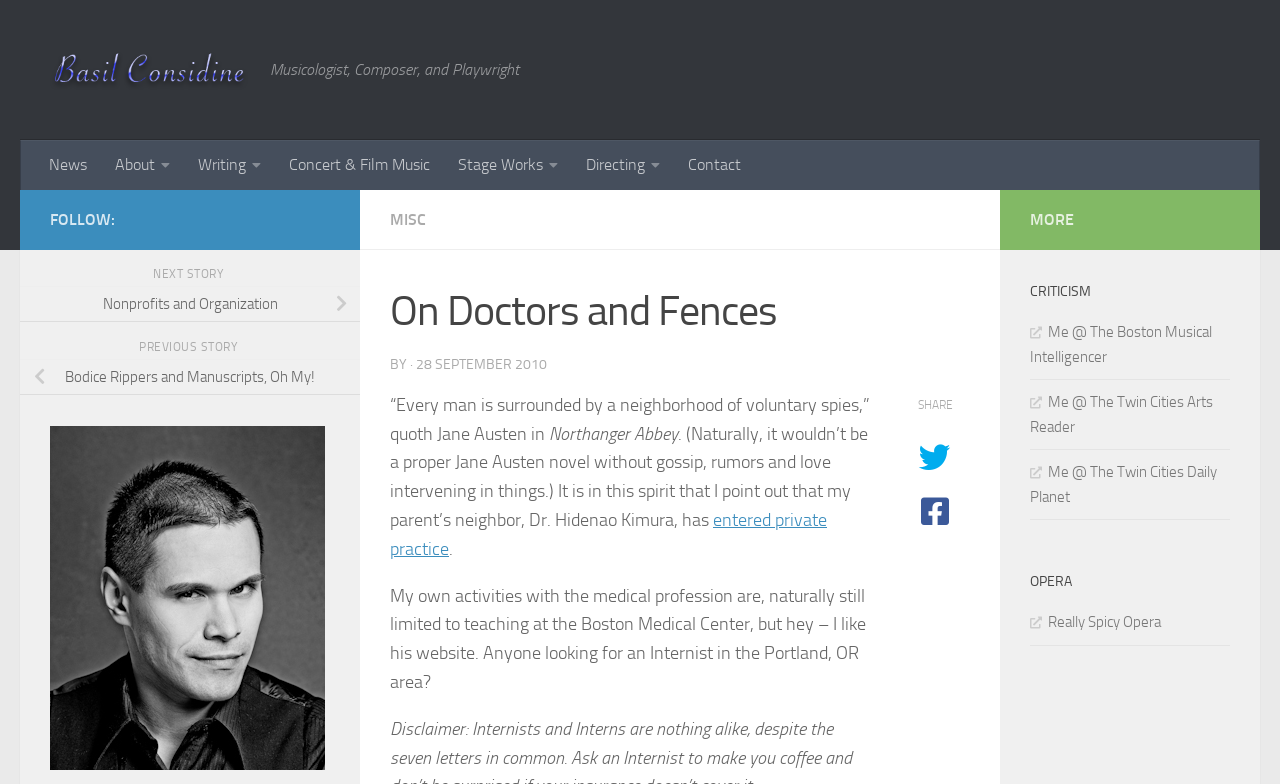Can you specify the bounding box coordinates of the area that needs to be clicked to fulfill the following instruction: "Share the post"?

[0.717, 0.507, 0.744, 0.525]